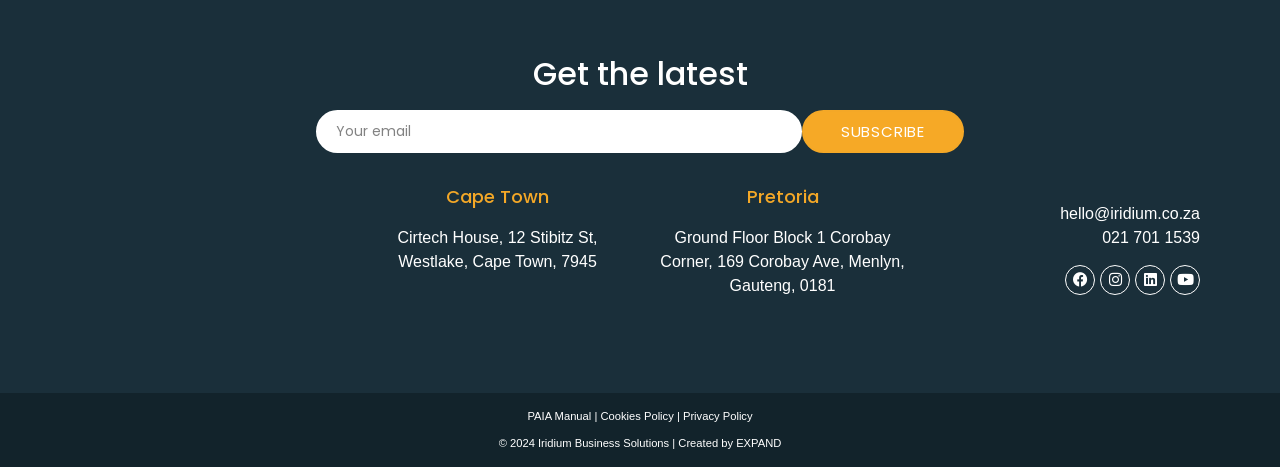Could you highlight the region that needs to be clicked to execute the instruction: "Enter email address"?

[0.247, 0.235, 0.627, 0.329]